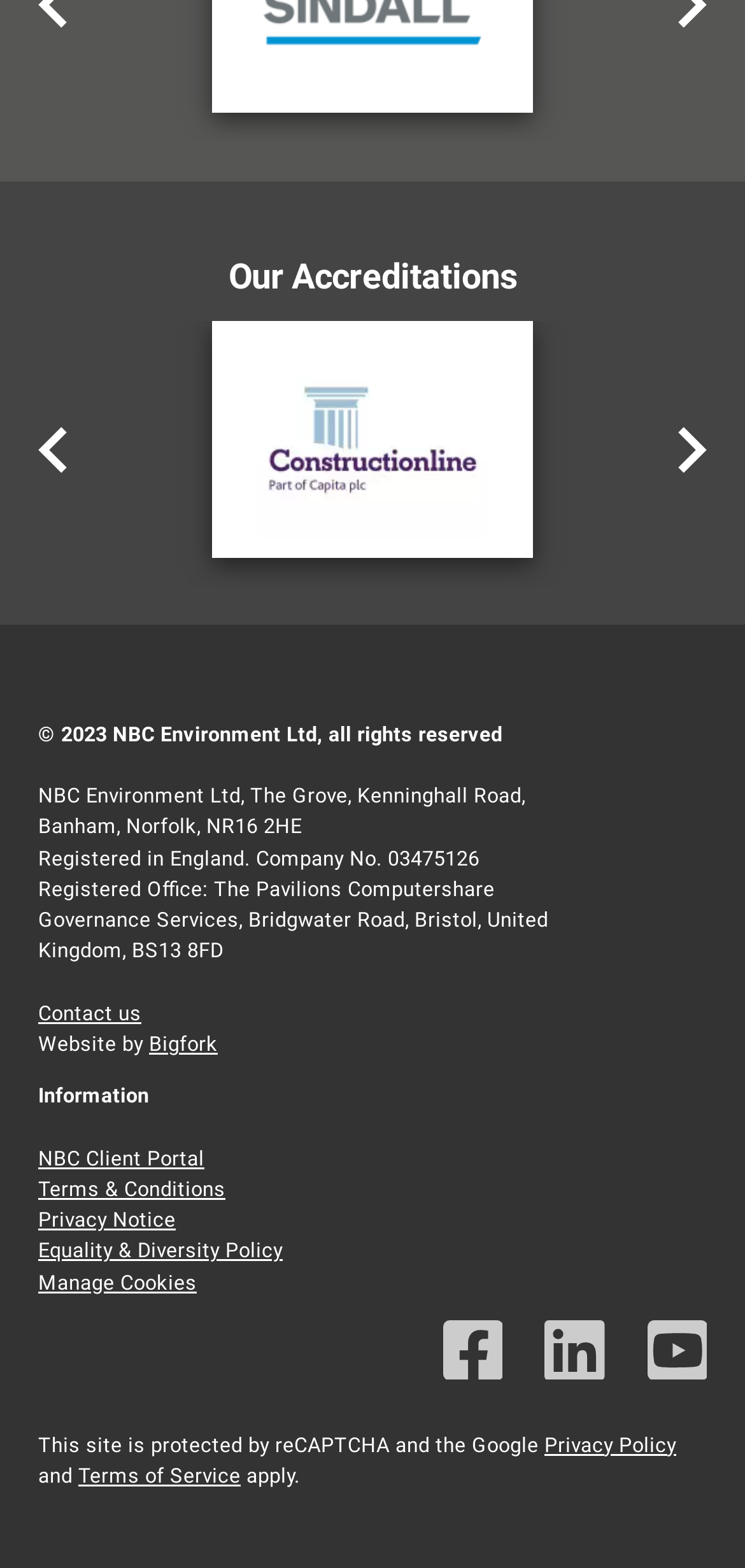Identify the bounding box coordinates of the area you need to click to perform the following instruction: "View What Our Customers Say".

None